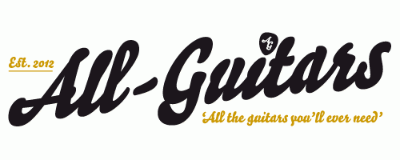What type of feel does the logo of 'All-Guitars' emphasize?
Using the information from the image, answer the question thoroughly.

The caption describes the logo of 'All-Guitars' as featuring the brand name in an elegant, flowing script, which emphasizes a modern yet classic feel, suggesting a balance between contemporary style and timeless appeal.